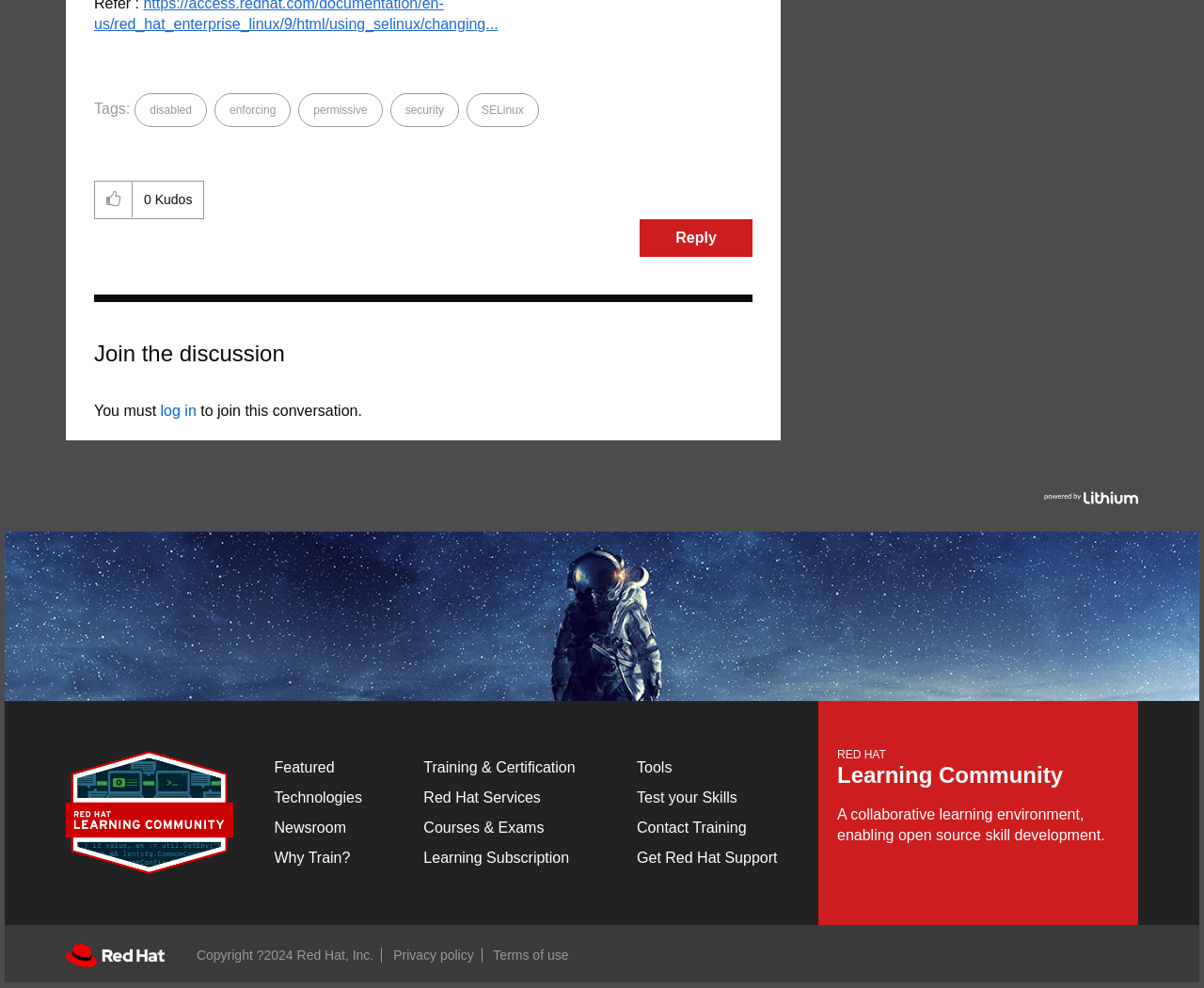Identify the bounding box coordinates for the element that needs to be clicked to fulfill this instruction: "Reply to comment". Provide the coordinates in the format of four float numbers between 0 and 1: [left, top, right, bottom].

[0.531, 0.222, 0.625, 0.26]